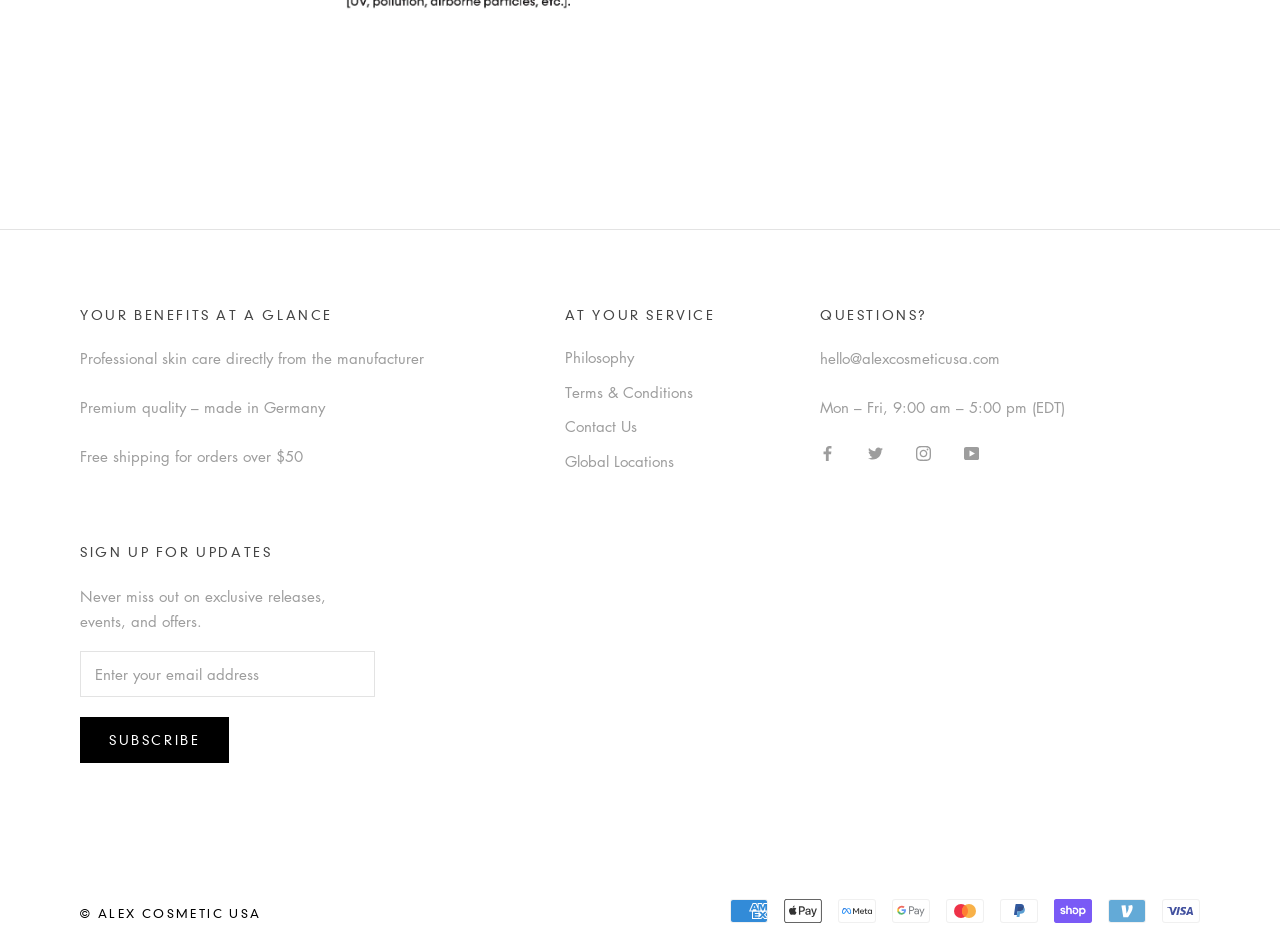How can I contact the customer service?
Based on the visual details in the image, please answer the question thoroughly.

The webpage provides contact information for customer service, which is an email address 'hello@alexcosmeticusa.com' and a phone number available from Monday to Friday, 9:00 am to 5:00 pm (EDT).